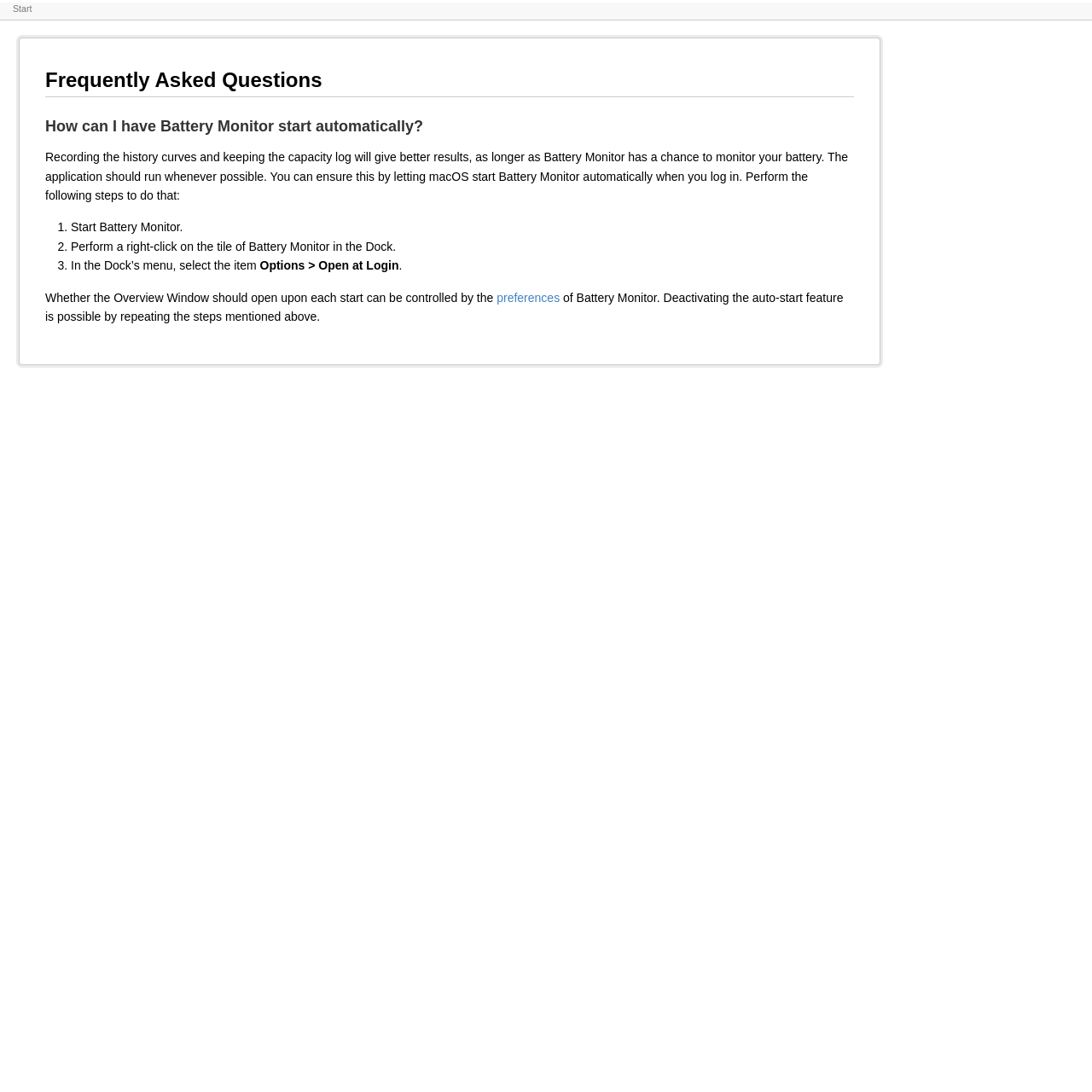What is the purpose of recording history curves and keeping the capacity log?
Please describe in detail the information shown in the image to answer the question.

According to the webpage, recording history curves and keeping the capacity log will give better results, as long as Battery Monitor has a chance to monitor the battery, as mentioned in the introductory sentence of the webpage.